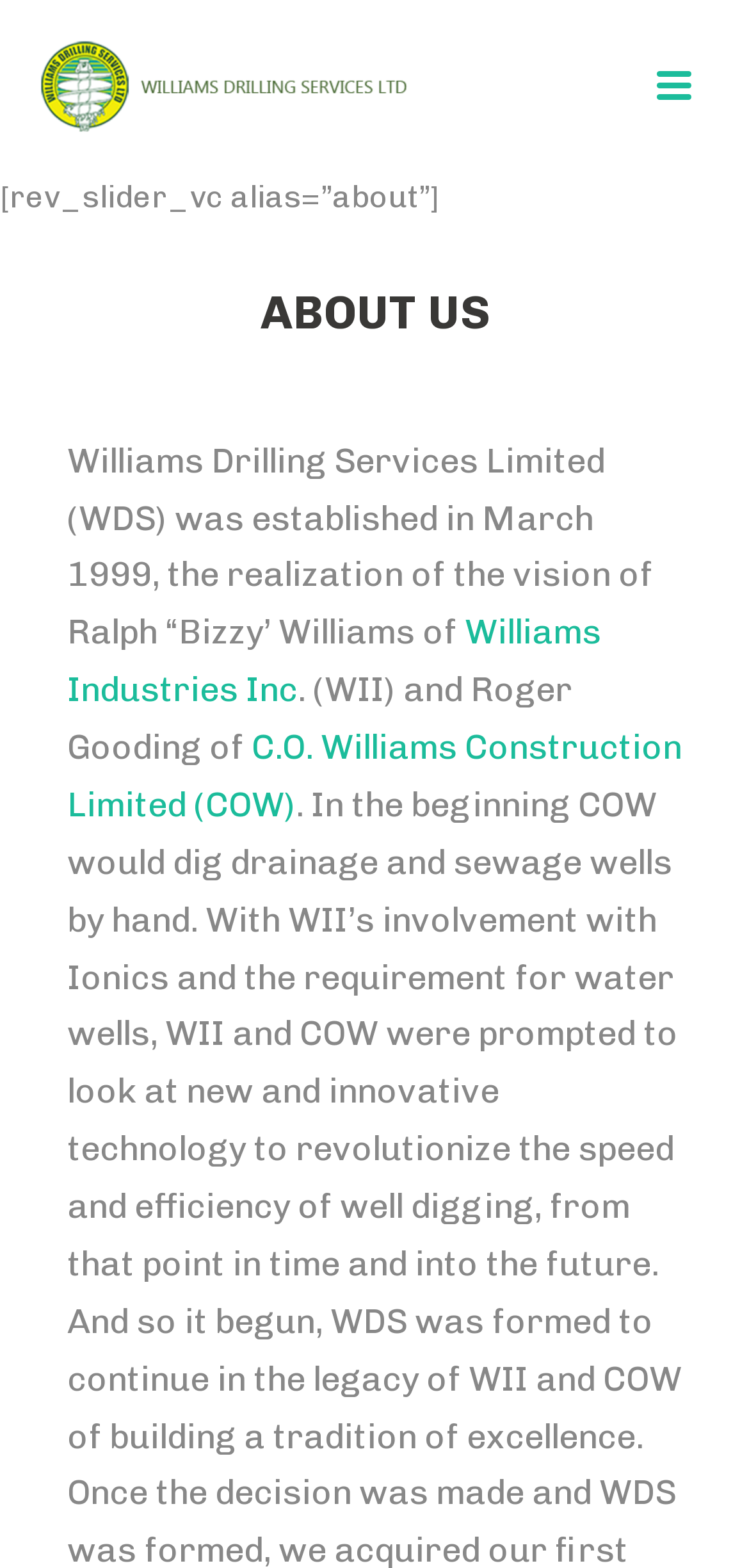Give a succinct answer to this question in a single word or phrase: 
What is the relationship between Williams Drilling Services Limited and Williams Industries Inc?

They were founded by the same person